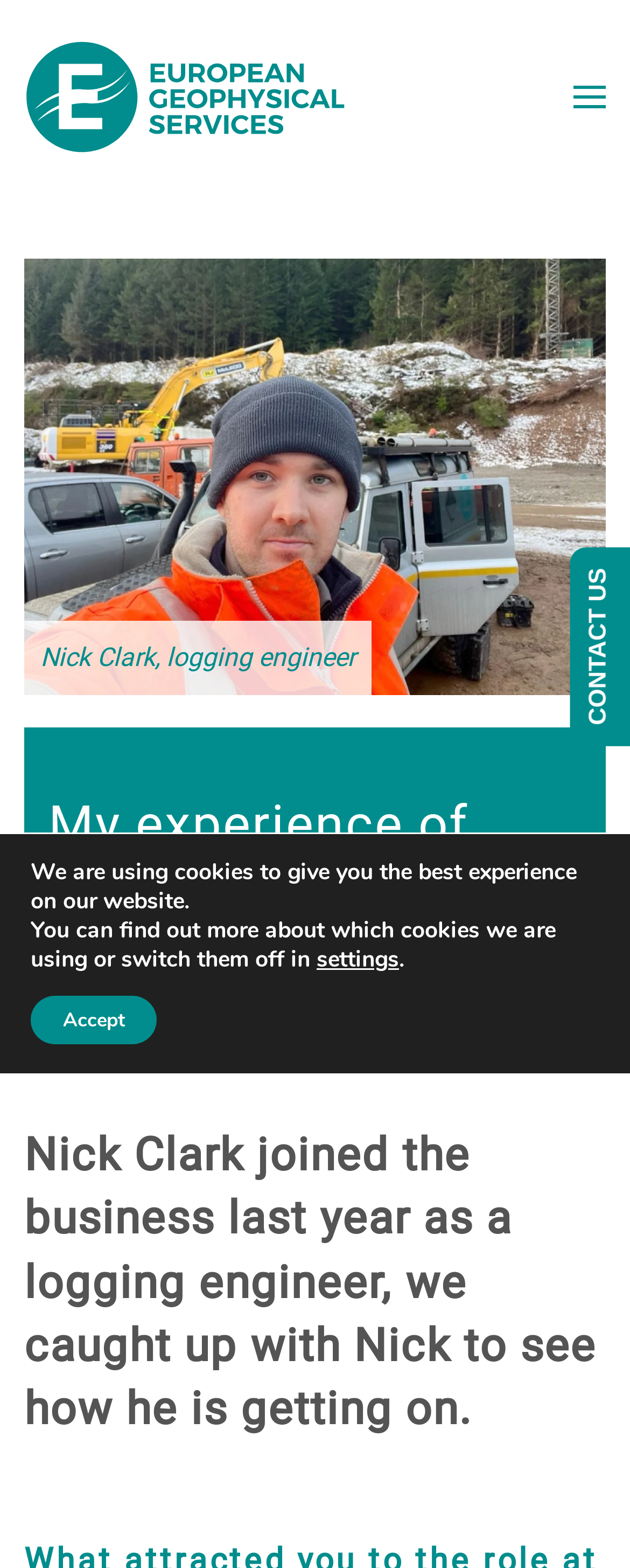Refer to the element description aria-label="Back to home" and identify the corresponding bounding box in the screenshot. Format the coordinates as (top-left x, top-left y, bottom-right x, bottom-right y) with values in the range of 0 to 1.

[0.038, 0.01, 0.551, 0.113]